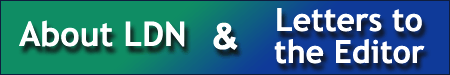Please give a succinct answer to the question in one word or phrase:
What is the purpose of the header?

Gateway for users